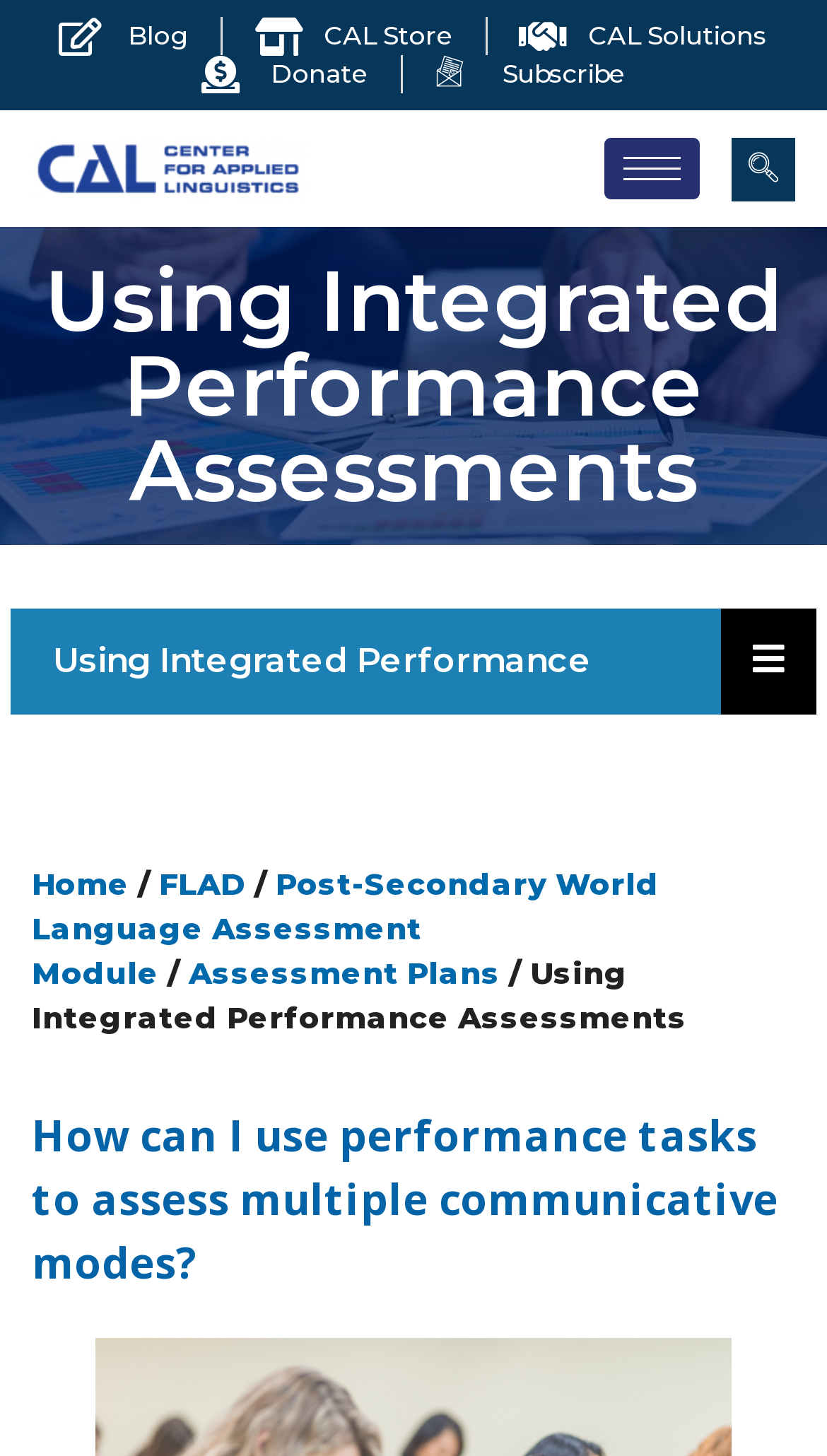What is the logo of the website?
Look at the image and provide a short answer using one word or a phrase.

cal-logo-no-backgroudn